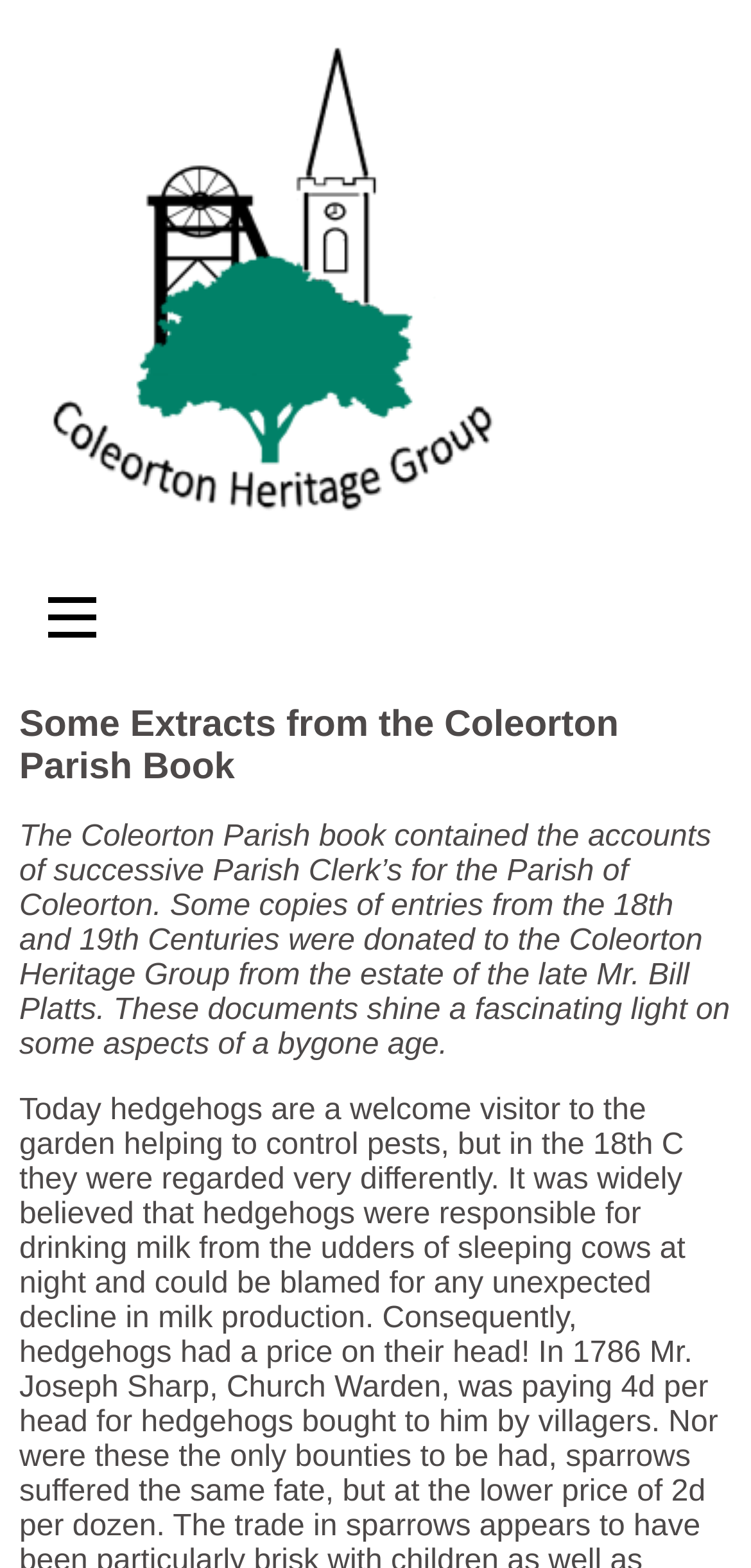Identify the bounding box coordinates for the UI element mentioned here: "Newsletters". Provide the coordinates as four float values between 0 and 1, i.e., [left, top, right, bottom].

[0.125, 0.72, 0.339, 0.757]